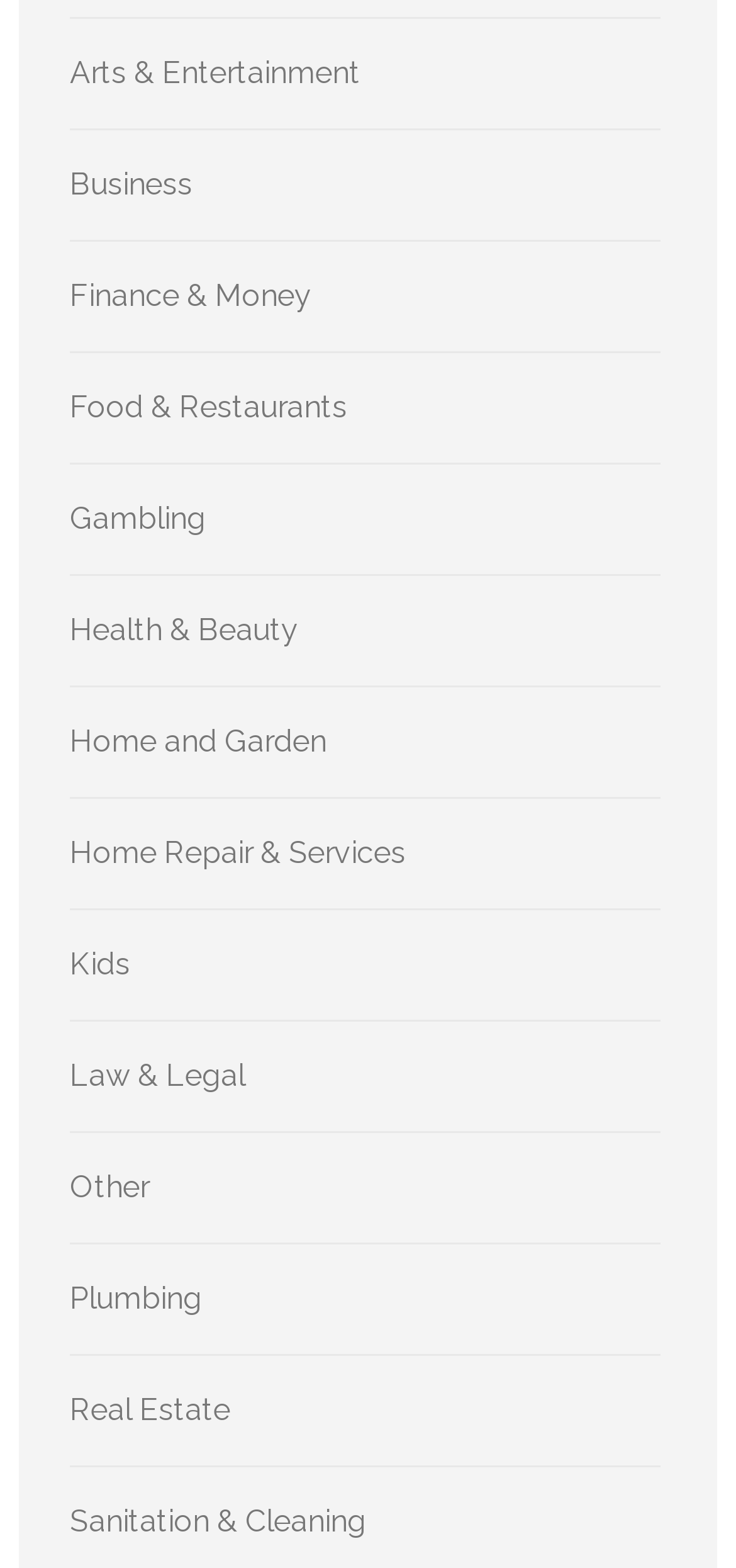Reply to the question with a brief word or phrase: How many categories are related to home maintenance?

Three